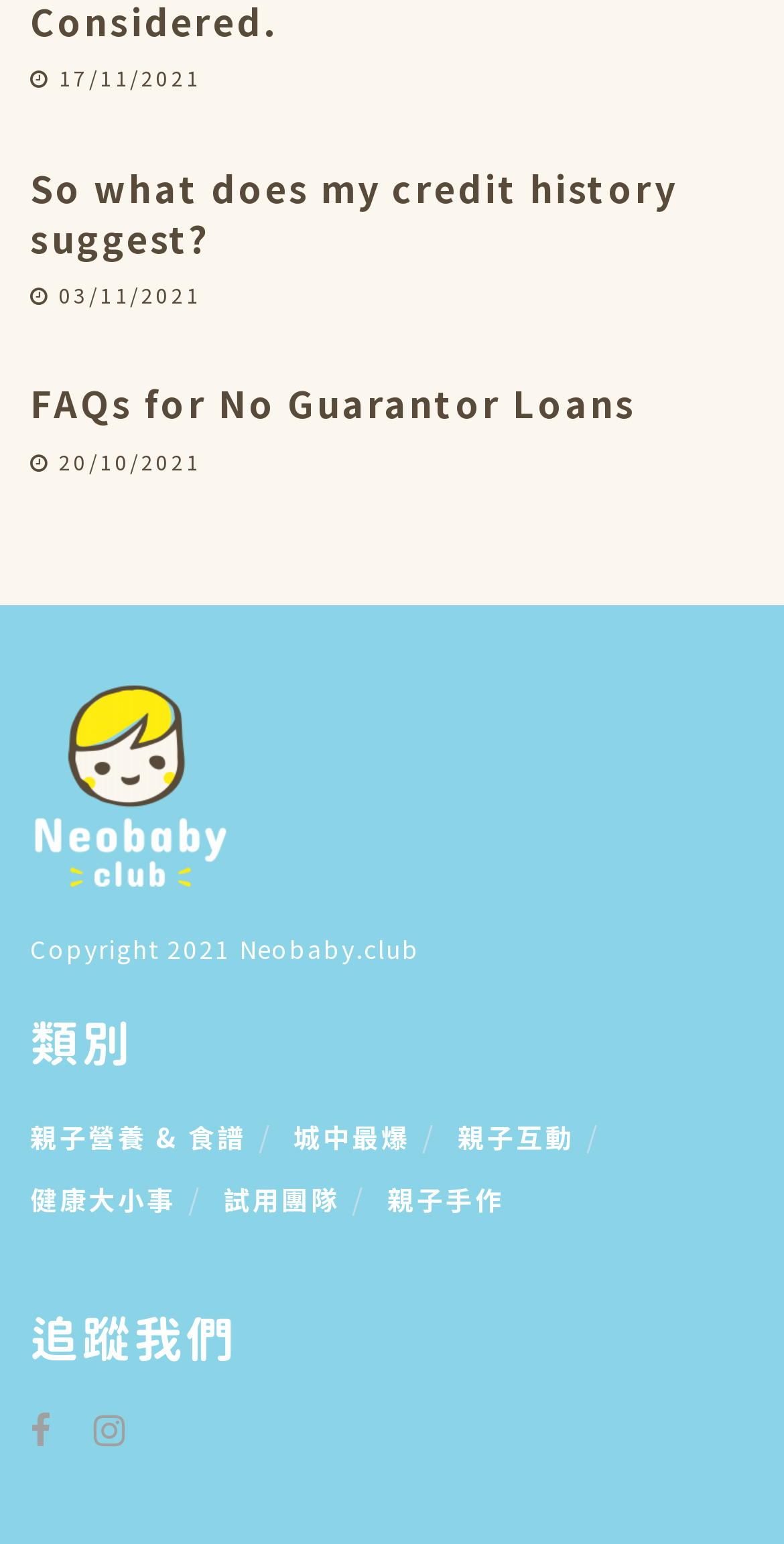Determine the bounding box coordinates of the clickable area required to perform the following instruction: "Explore 亲子營養 & 食譜". The coordinates should be represented as four float numbers between 0 and 1: [left, top, right, bottom].

[0.038, 0.724, 0.314, 0.749]